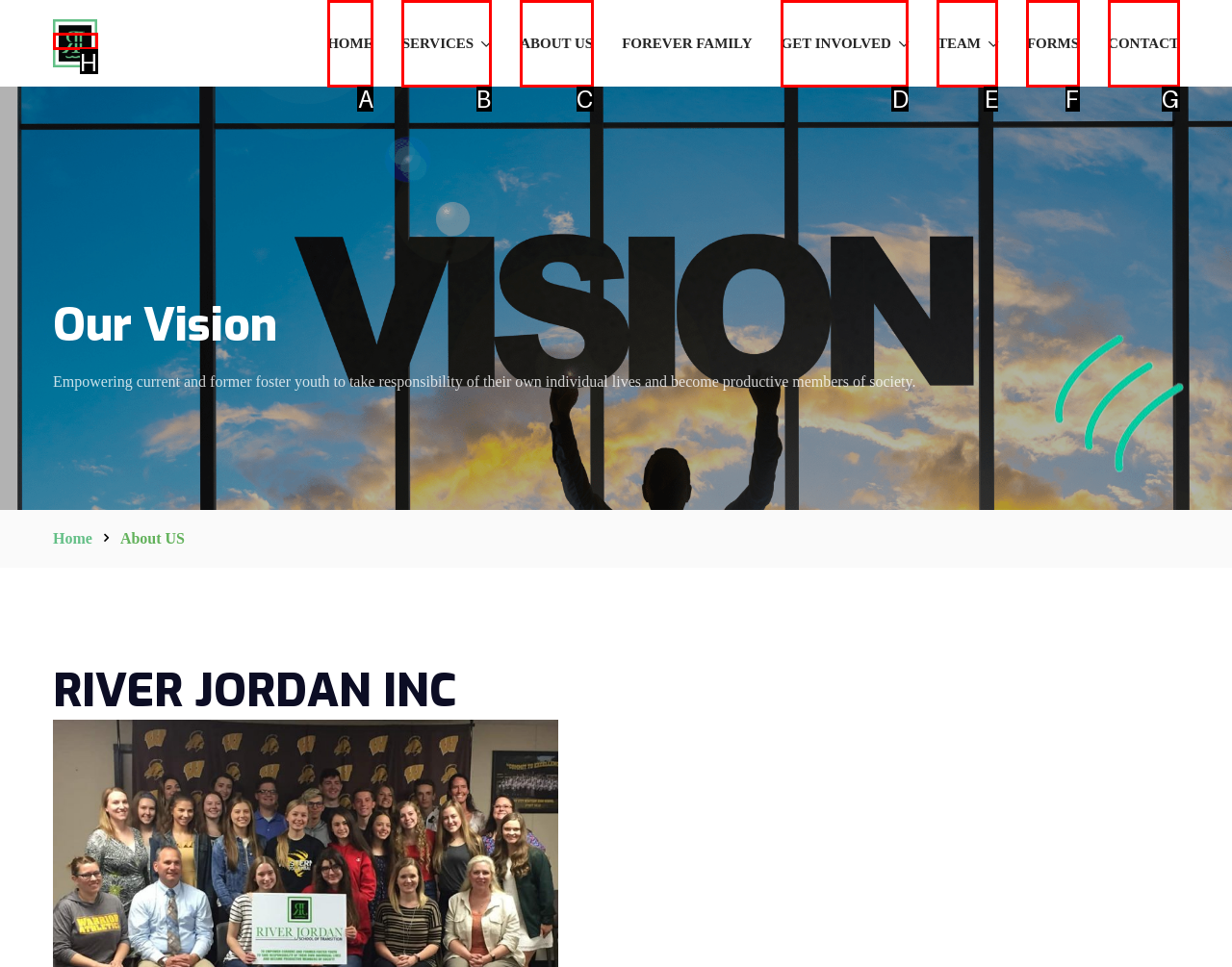Tell me which one HTML element best matches the description: FORMS
Answer with the option's letter from the given choices directly.

F